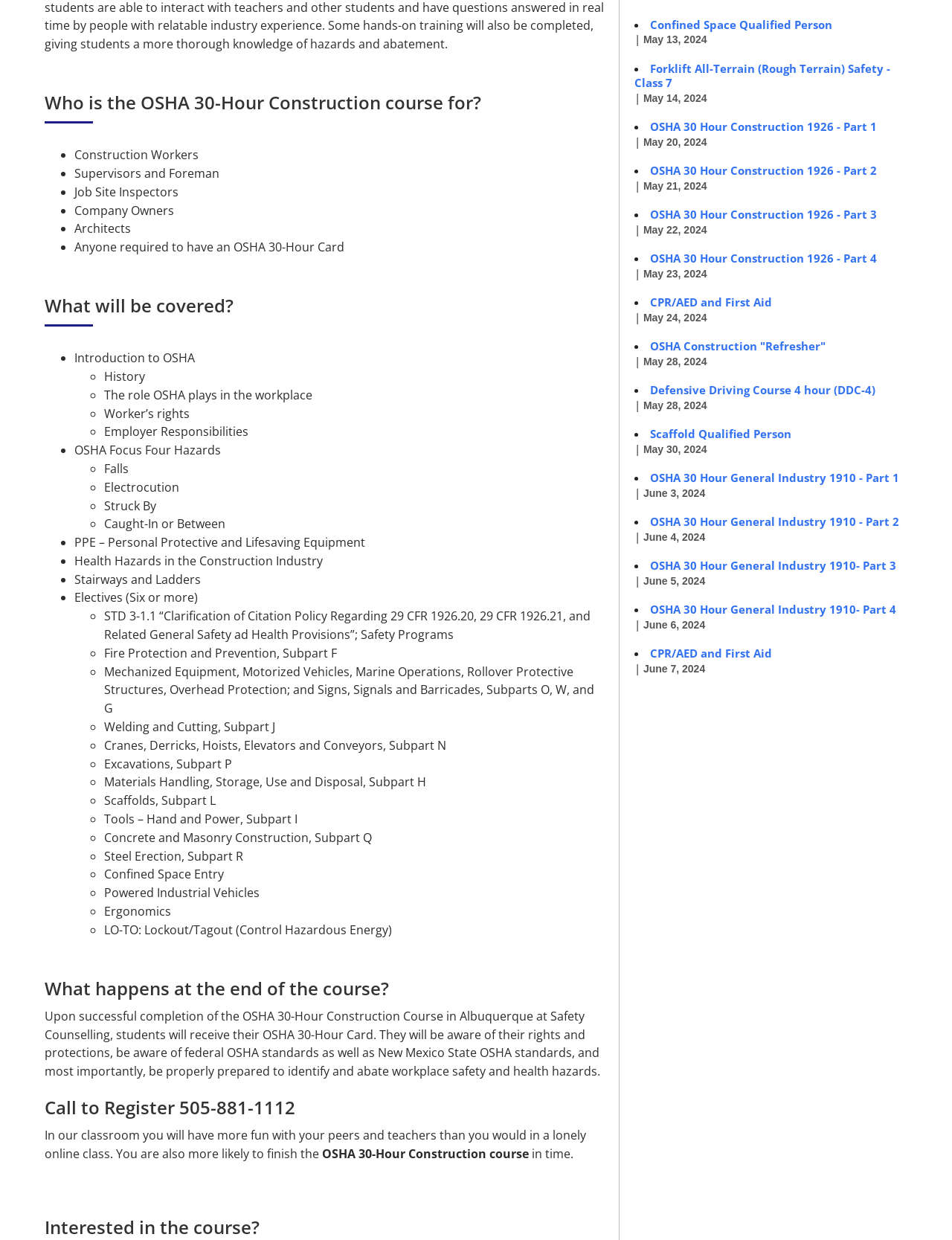Provide the bounding box coordinates of the HTML element described as: "CPR/AED and First Aid". The bounding box coordinates should be four float numbers between 0 and 1, i.e., [left, top, right, bottom].

[0.683, 0.527, 0.811, 0.539]